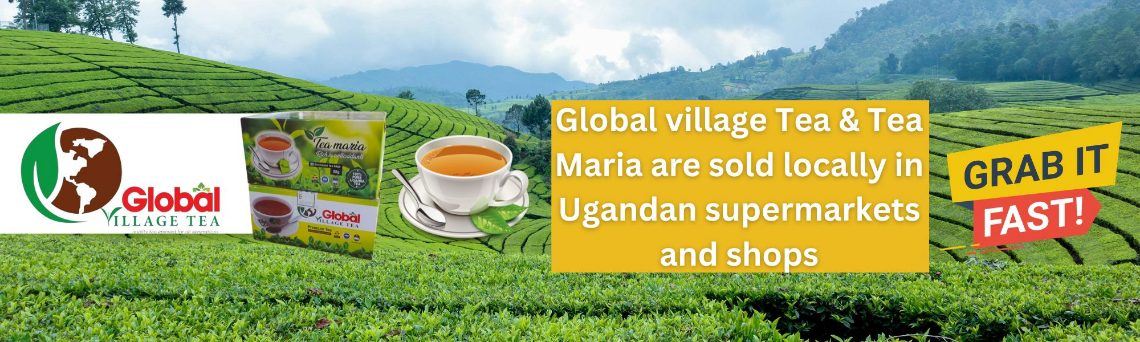Answer the question with a single word or phrase: 
What is the action urged by the message on the right?

Grab Global Village Tea and Tea Maria